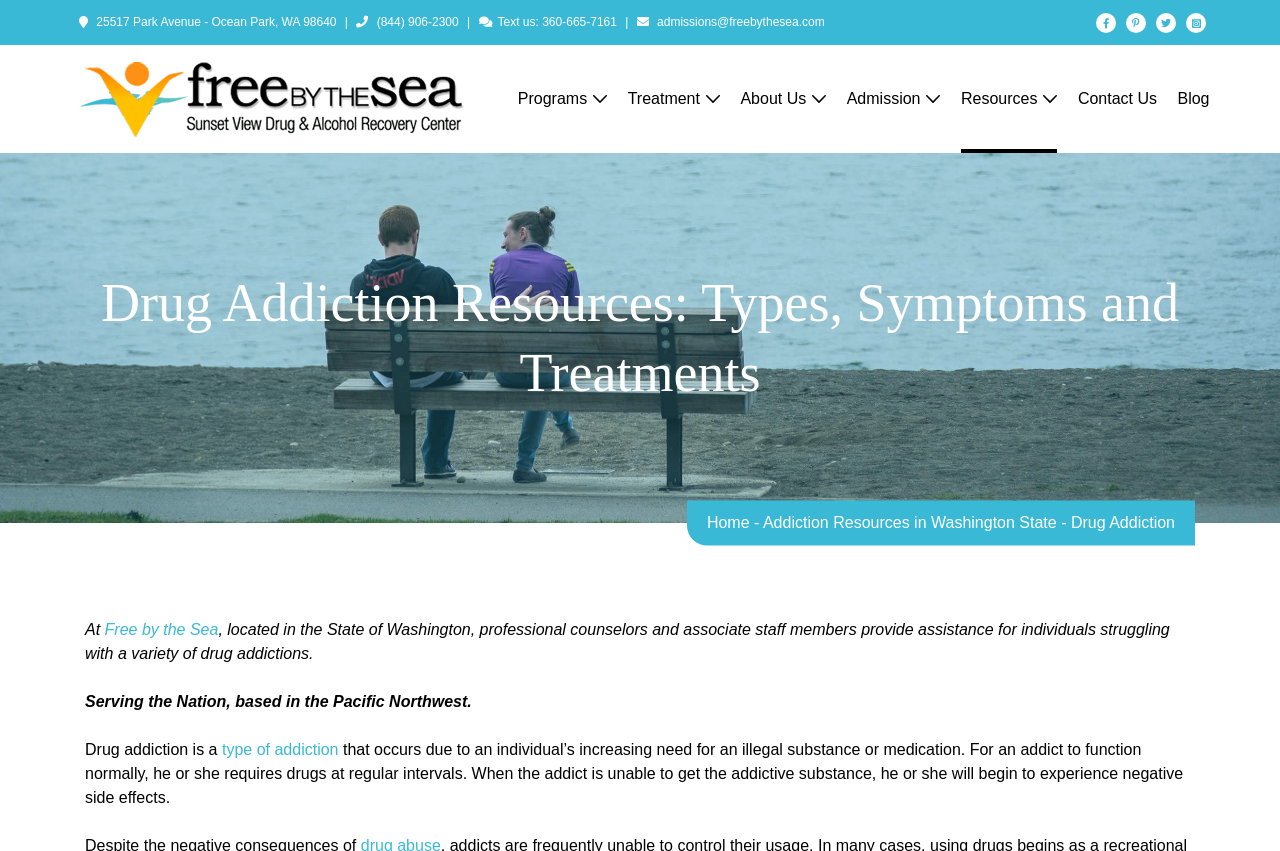Specify the bounding box coordinates of the region I need to click to perform the following instruction: "View shipping details". The coordinates must be four float numbers in the range of 0 to 1, i.e., [left, top, right, bottom].

None